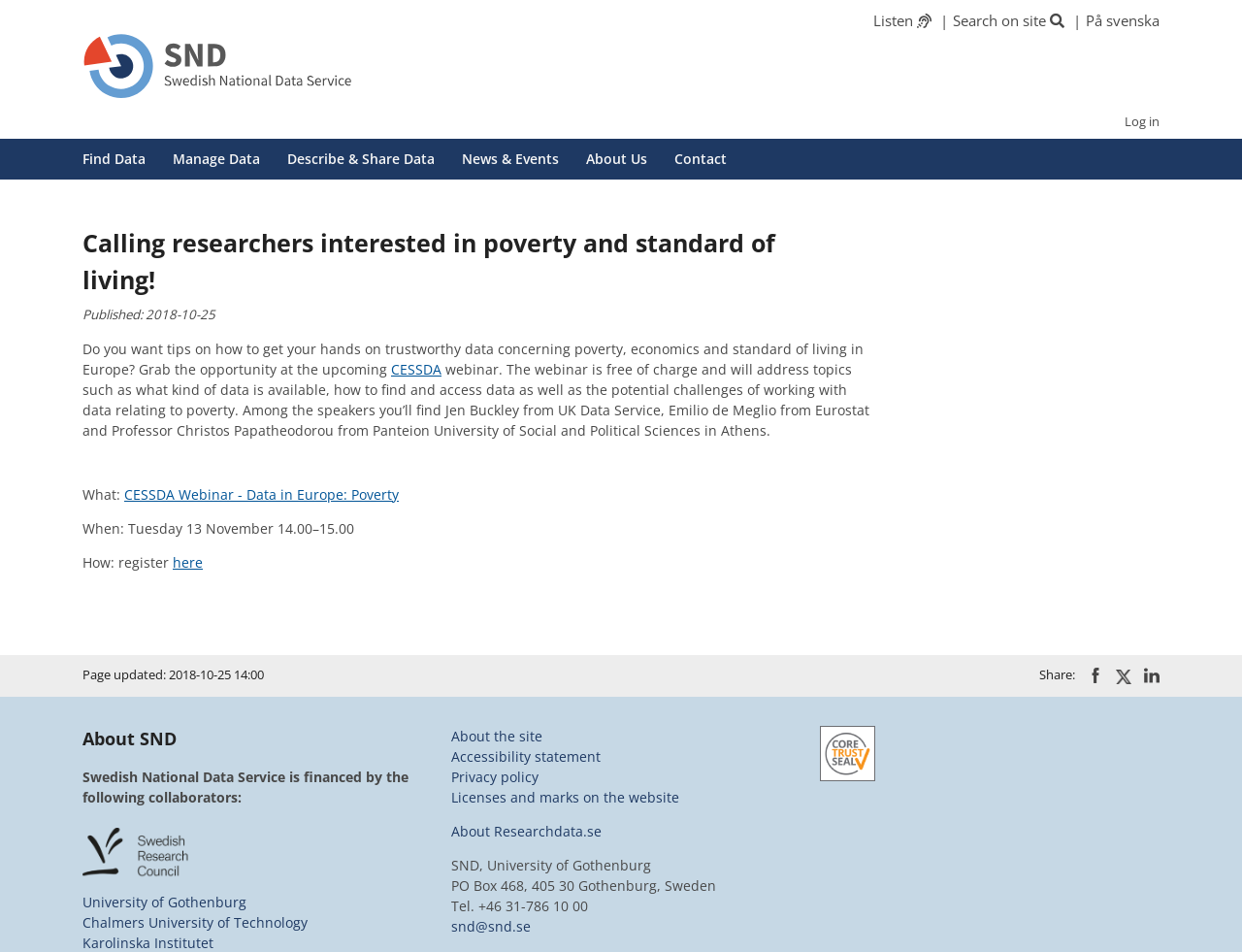Please determine the bounding box coordinates of the element's region to click for the following instruction: "Log in to the website".

[0.905, 0.119, 0.934, 0.137]